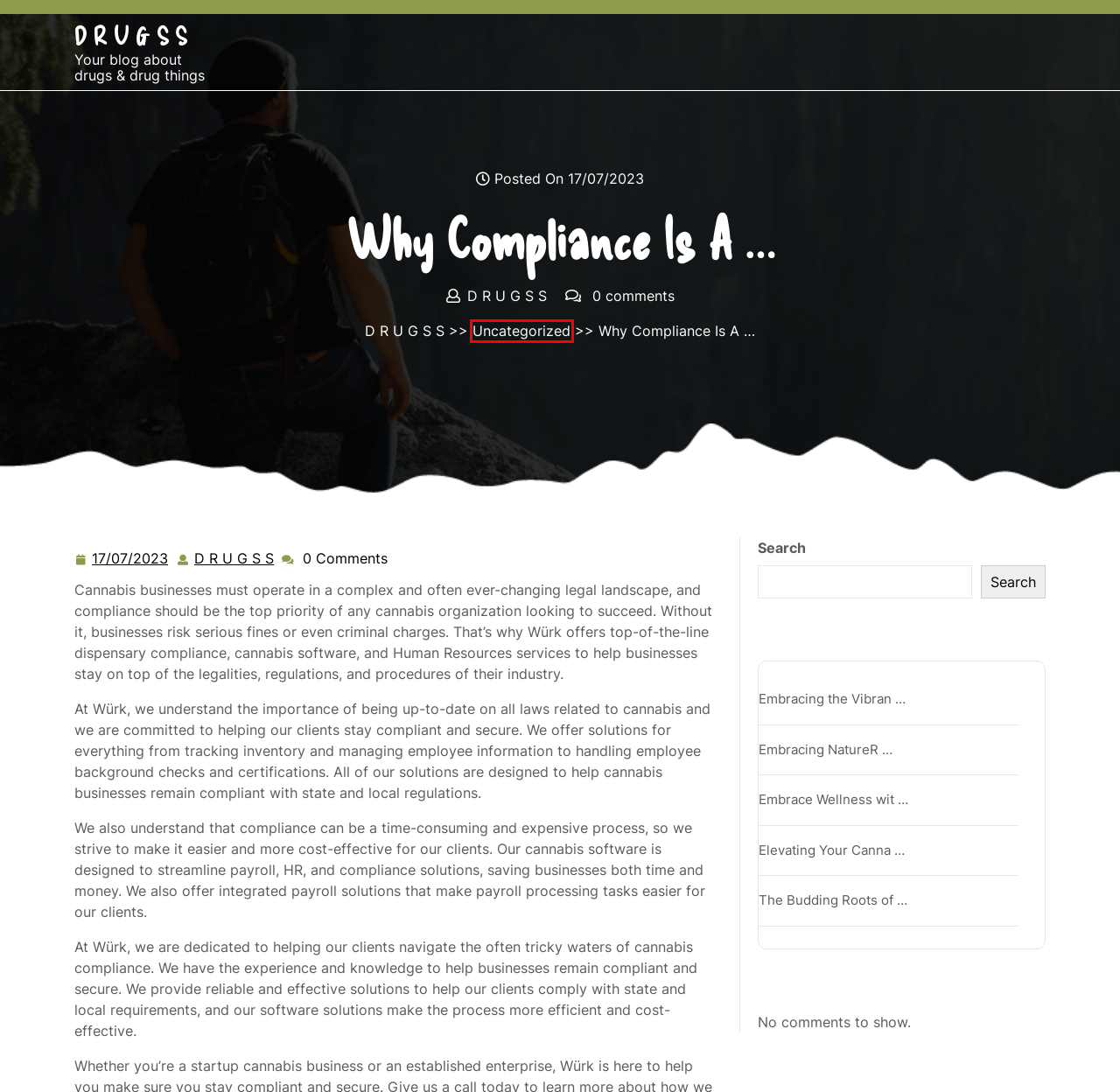Look at the screenshot of the webpage and find the element within the red bounding box. Choose the webpage description that best fits the new webpage that will appear after clicking the element. Here are the candidates:
A. Elevating Your Cannabis Experience – D R U G S S
B. The Budding Roots of a Cannabis Revolution – D R U G S S
C. Uncategorized – D R U G S S
D. Embrace Wellness with SH GreenLife Marijuana Dispensary – D R U G S S
E. Embracing the Vibrant Cannabis Community at Lux Leaf Dispensary – D R U G S S
F. 17/07/2023 – D R U G S S
G. D R U G S S – Your blog about drugs & drug things
H. D R U G S S – D R U G S S

C